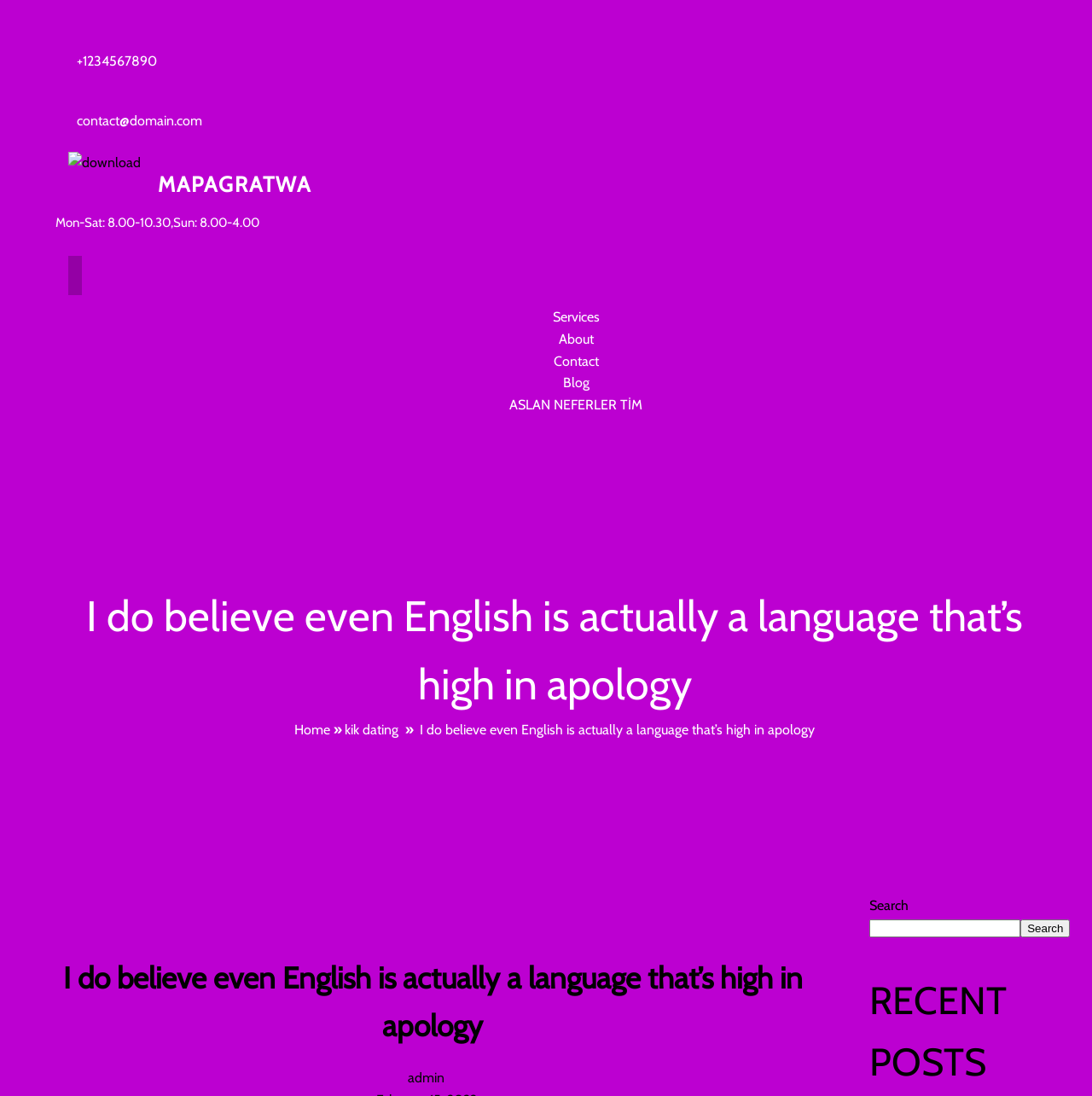Using the information in the image, give a detailed answer to the following question: How many links are there in the main navigation menu?

I found the main navigation menu by looking at the link elements with the texts 'Services', 'About', 'Contact', 'Blog', and 'ASLAN NEFERLER TİM'. These links have bounding box coordinates that suggest they are located in the same region of the webpage, indicating that they are part of the main navigation menu. Therefore, there are 5 links in the main navigation menu.